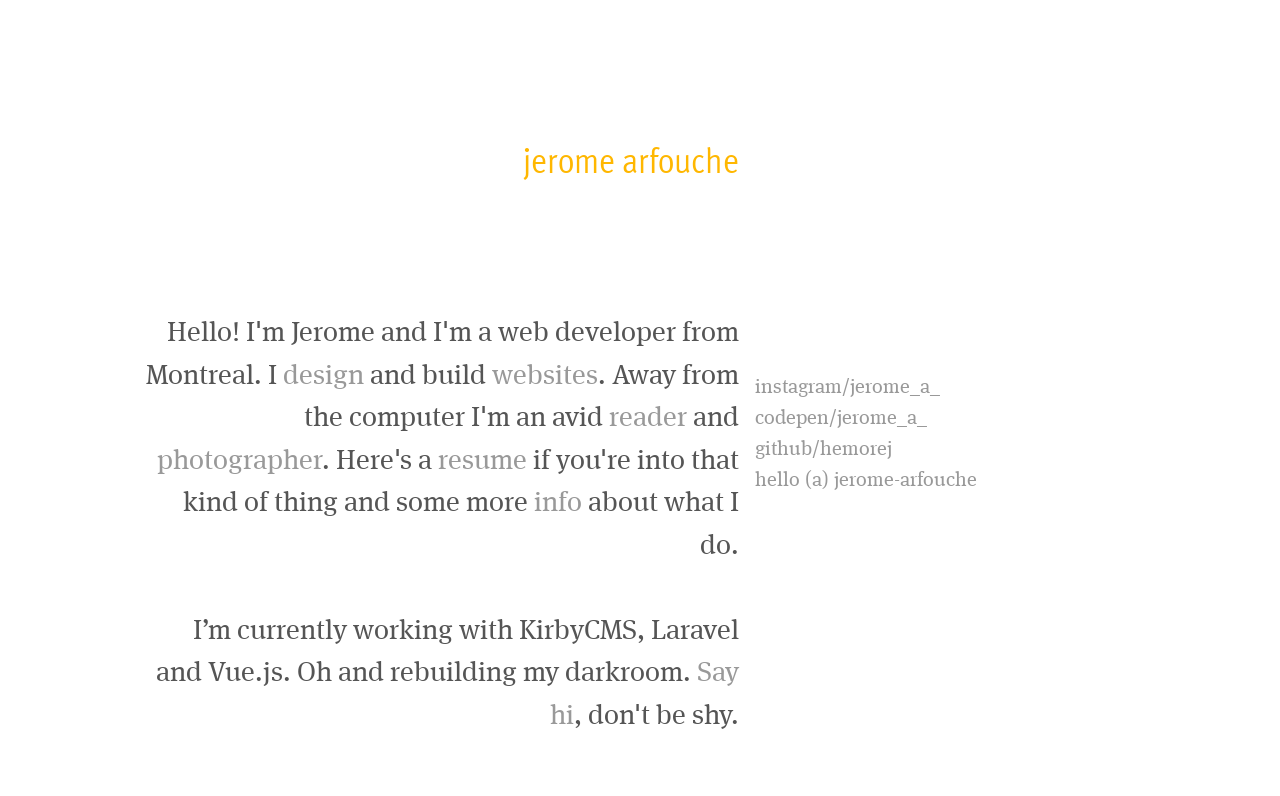Identify the bounding box for the described UI element: "Say hi".

[0.43, 0.828, 0.577, 0.918]